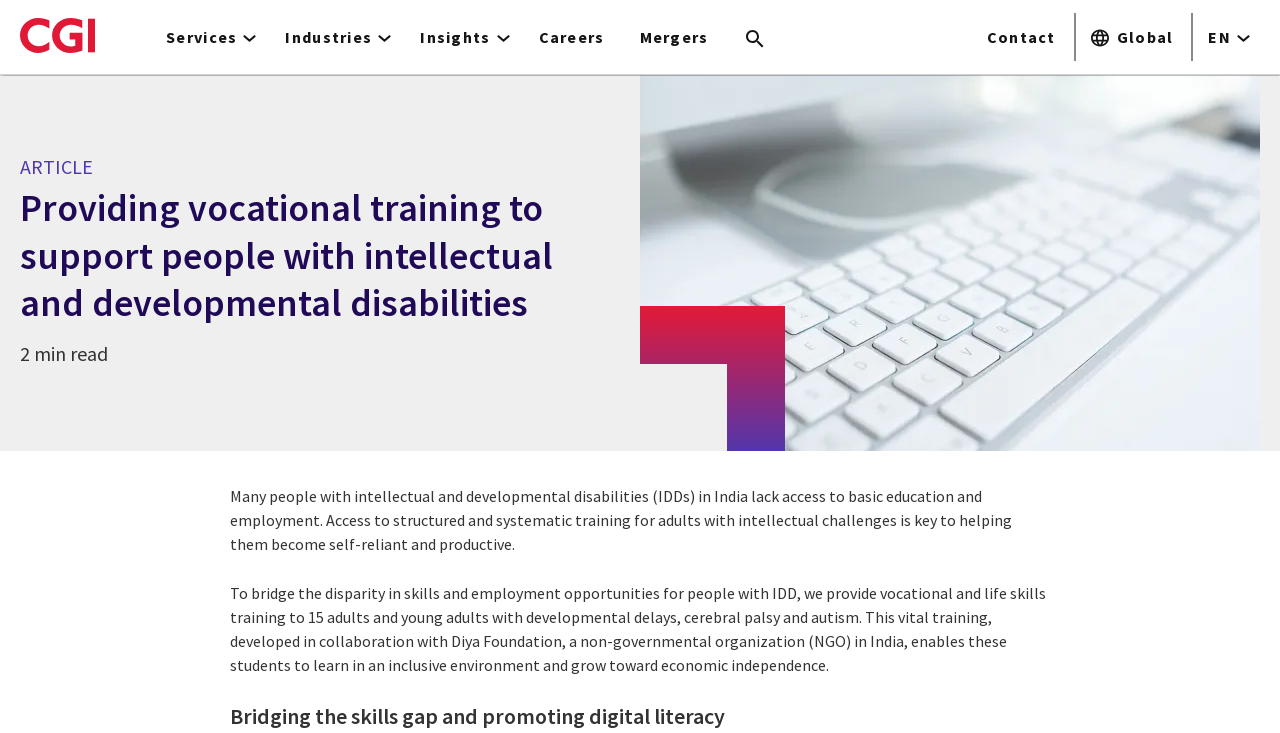Based on the element description aria-label="Search terms", identify the bounding box coordinates for the UI element. The coordinates should be in the format (top-left x, top-left y, bottom-right x, bottom-right y) and within the 0 to 1 range.

[0.571, 0.02, 0.61, 0.089]